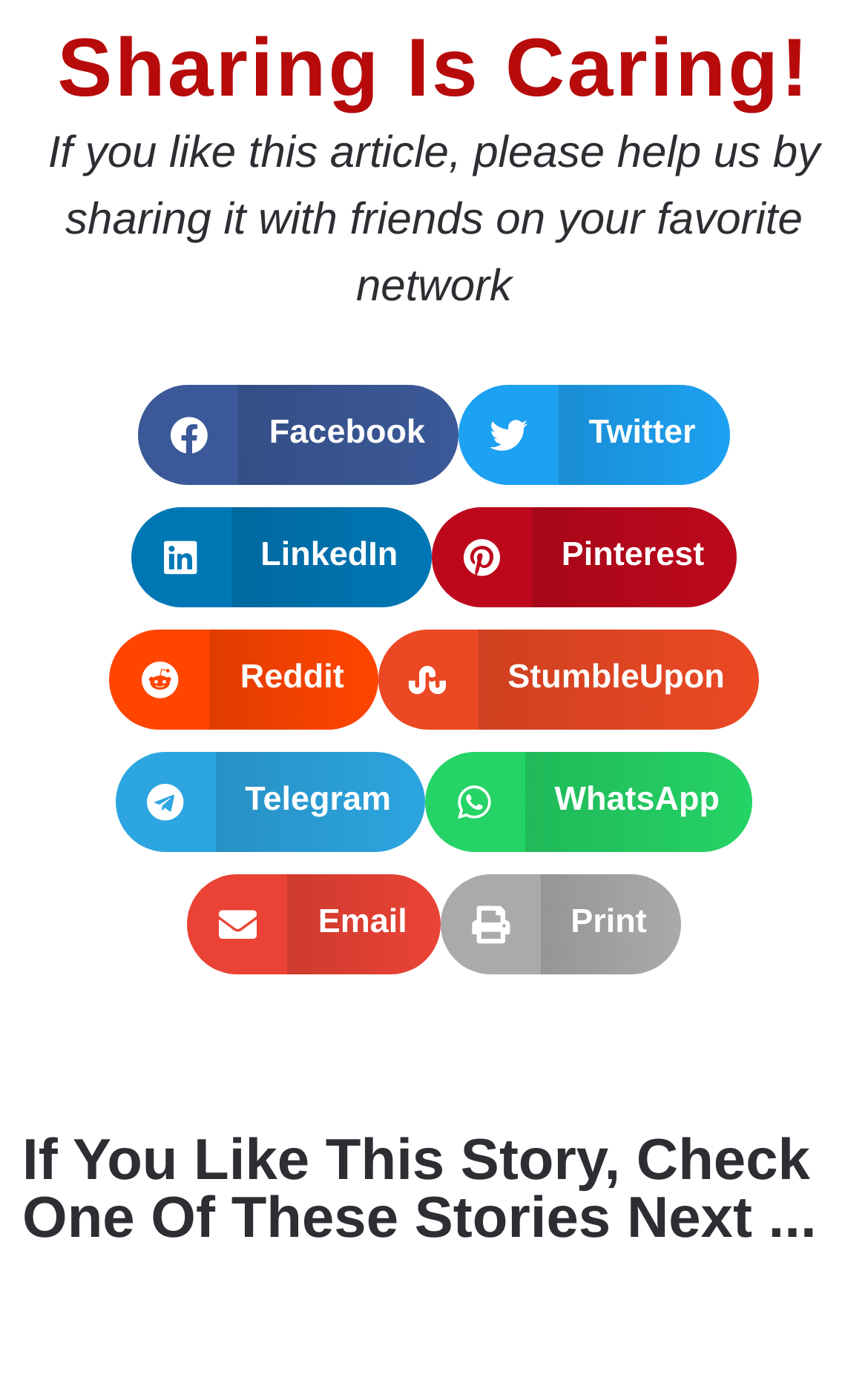Please mark the bounding box coordinates of the area that should be clicked to carry out the instruction: "Share on Facebook".

[0.16, 0.274, 0.528, 0.346]